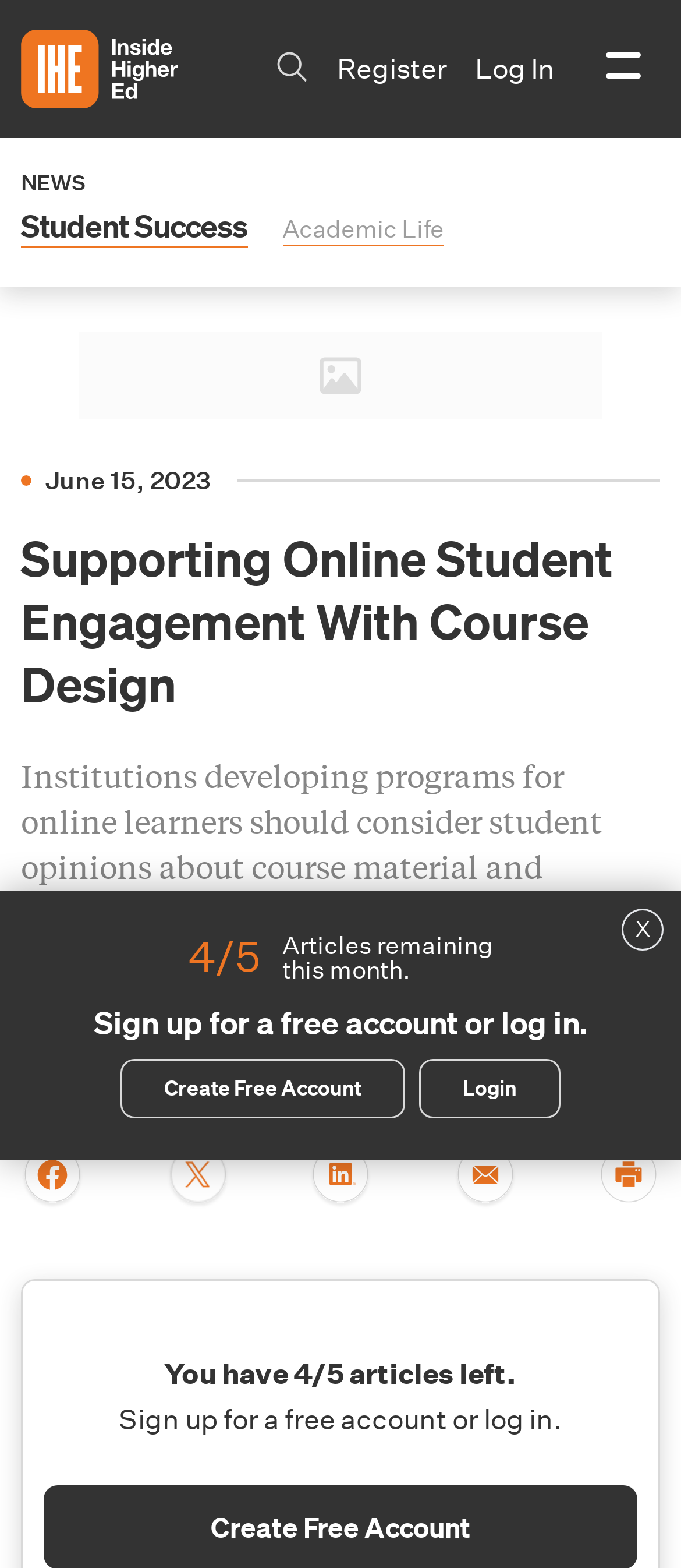Use a single word or phrase to answer the question: What is the rating of this article?

4/5